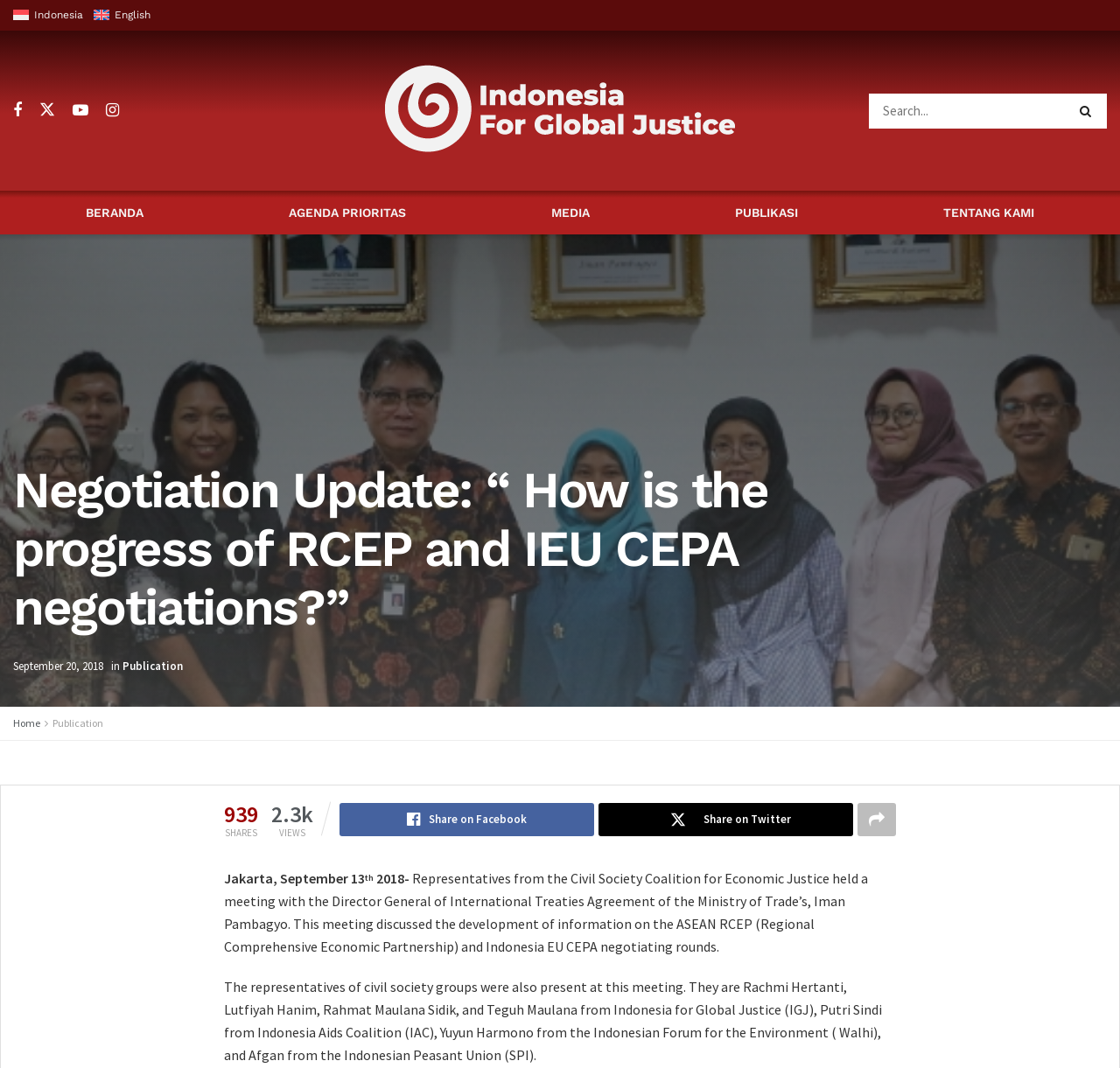Given the description: "aria-label="Search Button"", determine the bounding box coordinates of the UI element. The coordinates should be formatted as four float numbers between 0 and 1, [left, top, right, bottom].

[0.956, 0.087, 0.988, 0.12]